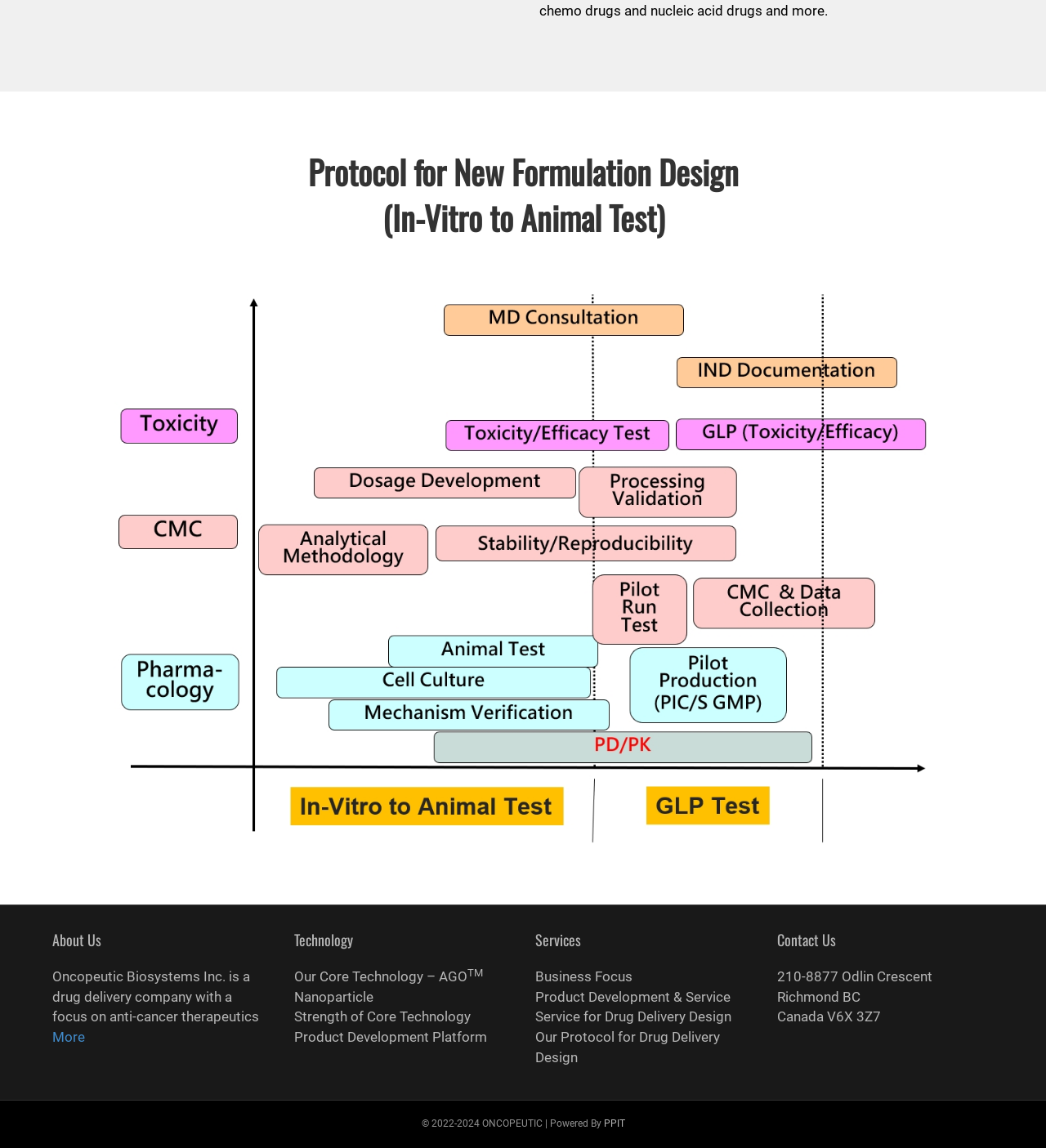Analyze the image and deliver a detailed answer to the question: Where is the company located?

The company's location can be determined by reading the text under the 'Contact Us' heading, which states '210-8877 Odlin Crescent, Richmond BC, Canada V6X 3Z7'.